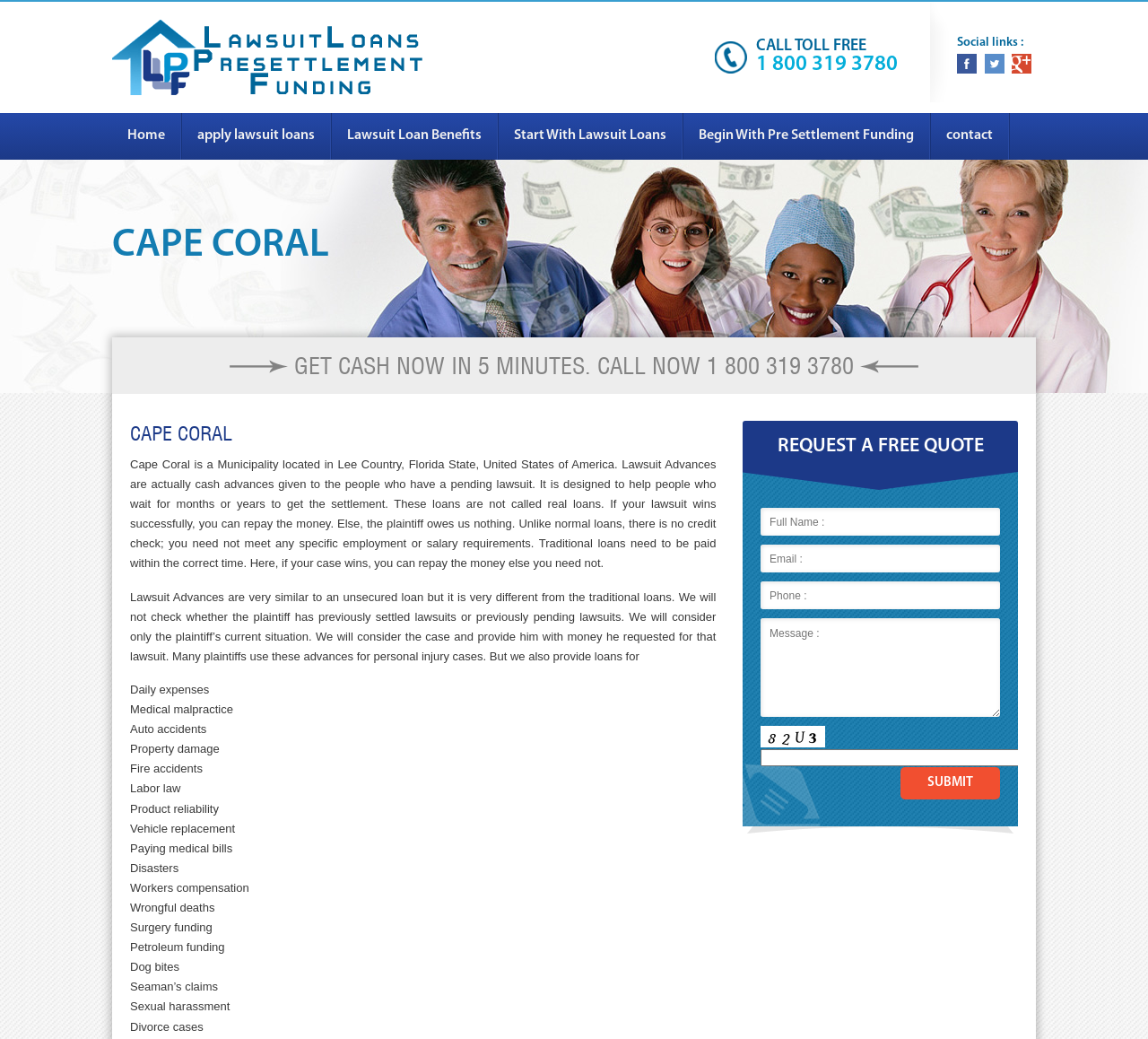Show me the bounding box coordinates of the clickable region to achieve the task as per the instruction: "Read the article about Two Carmens".

None